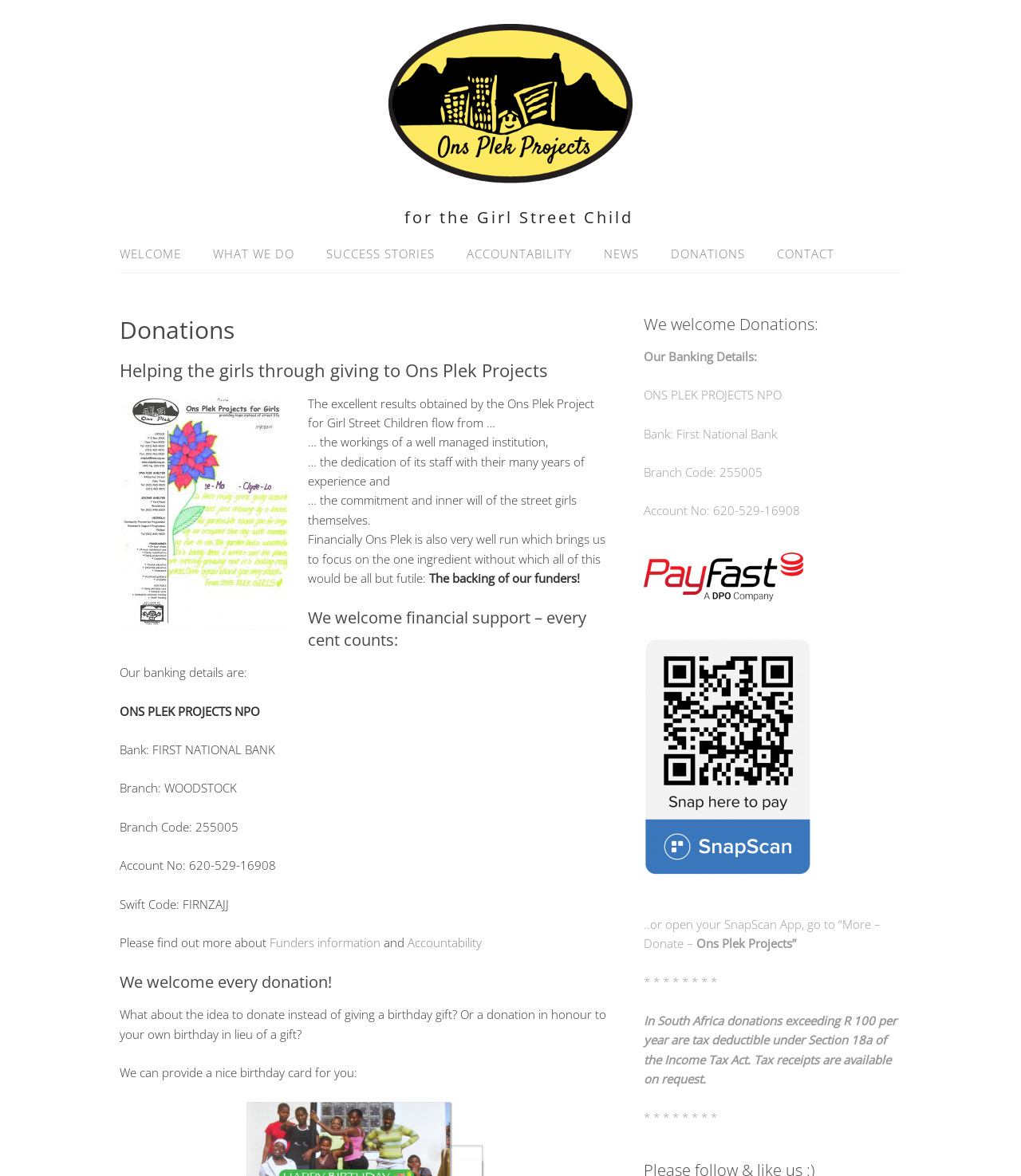Please reply with a single word or brief phrase to the question: 
Is there any tax benefit for donating to the organization?

Yes, in South Africa